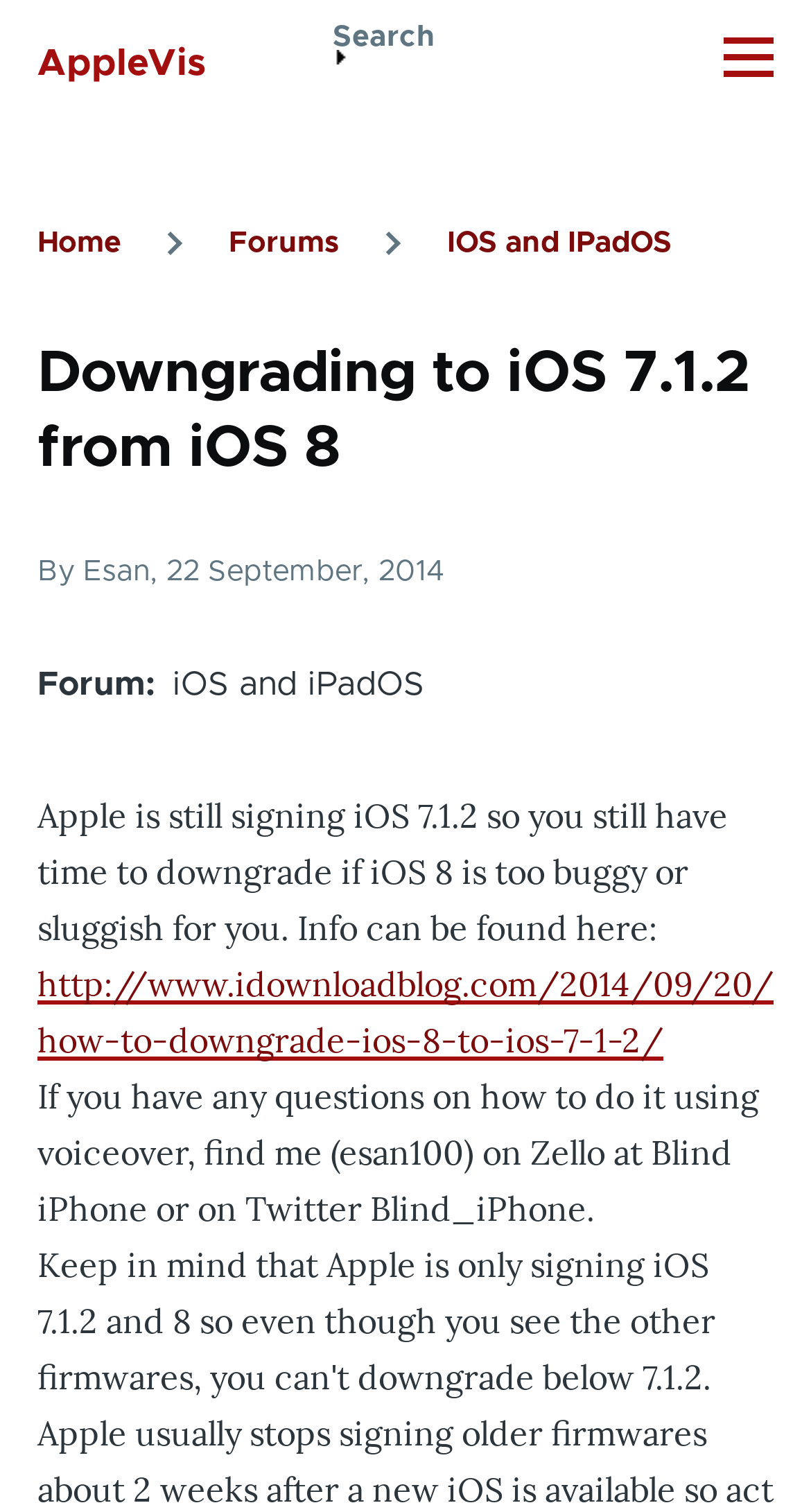Identify the bounding box coordinates for the element you need to click to achieve the following task: "Go to 'Home'". Provide the bounding box coordinates as four float numbers between 0 and 1, in the form [left, top, right, bottom].

[0.046, 0.151, 0.149, 0.171]